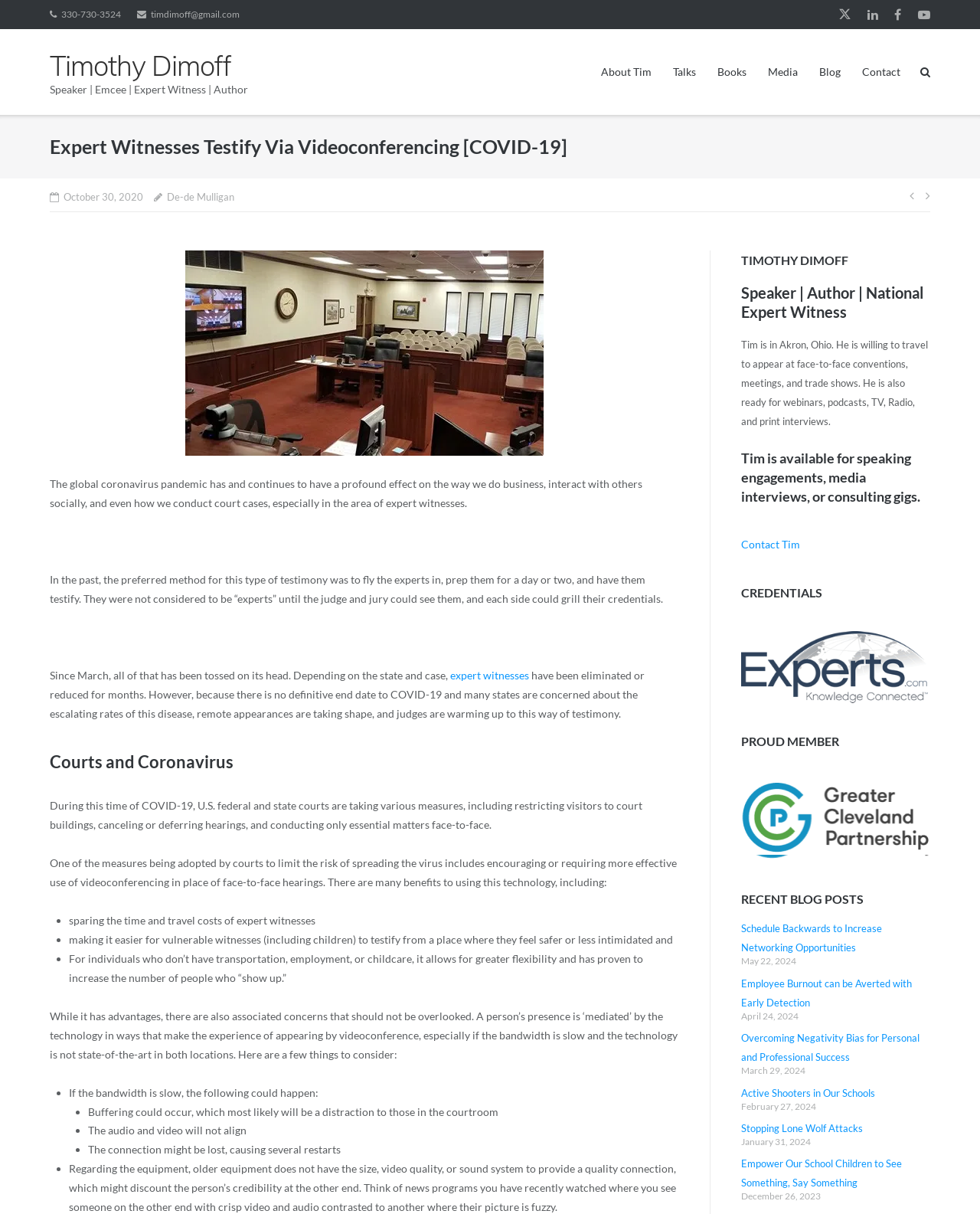What is the concern with older equipment in videoconferencing?
Please provide a single word or phrase as your answer based on the screenshot.

Poor video quality